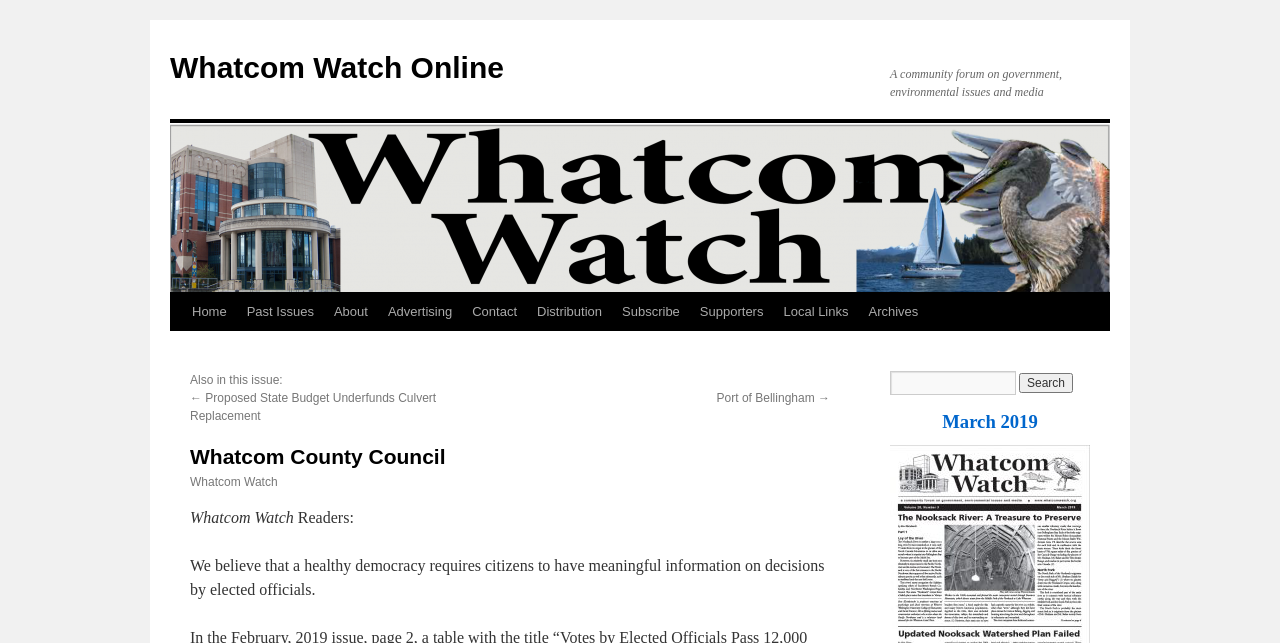Determine the bounding box coordinates of the element that should be clicked to execute the following command: "Search for a topic".

[0.695, 0.577, 0.852, 0.614]